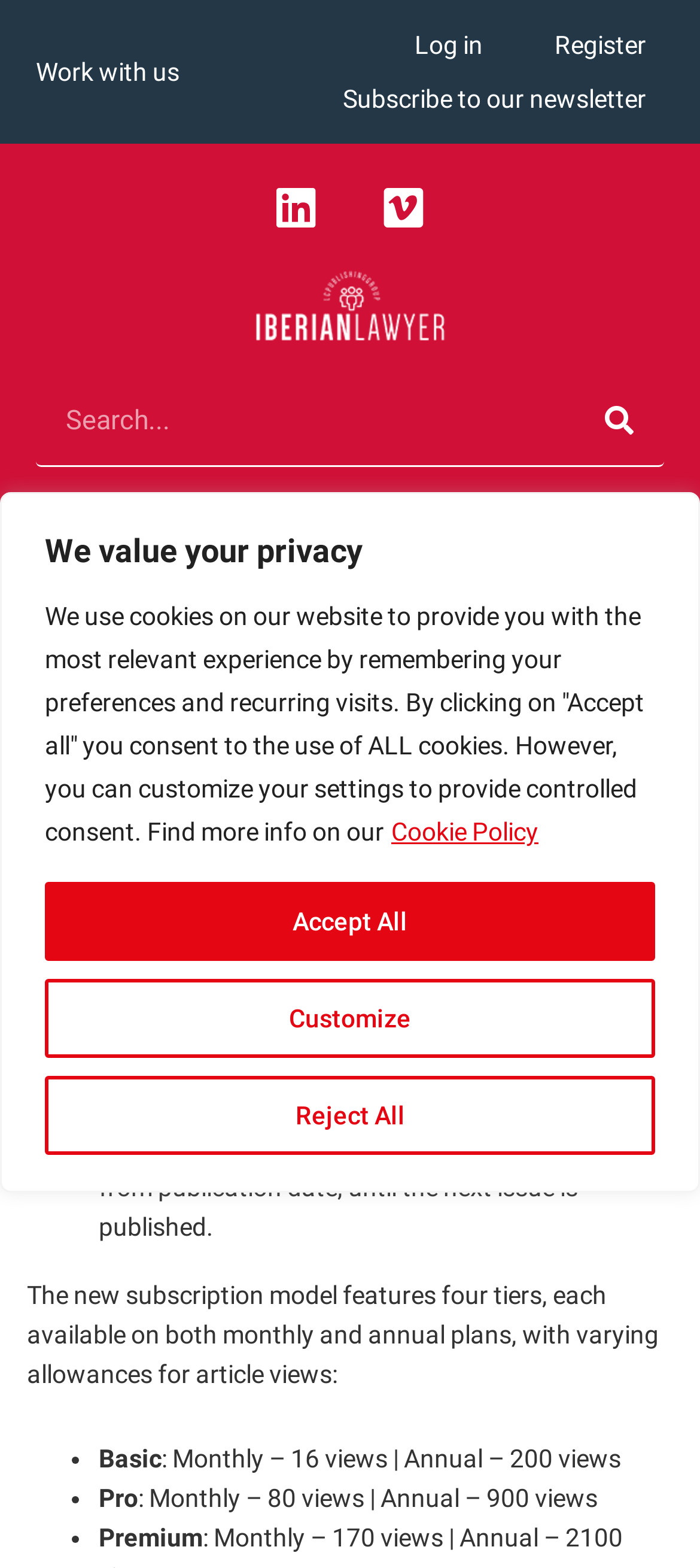Locate the bounding box coordinates of the item that should be clicked to fulfill the instruction: "Search for something".

[0.051, 0.24, 0.949, 0.297]